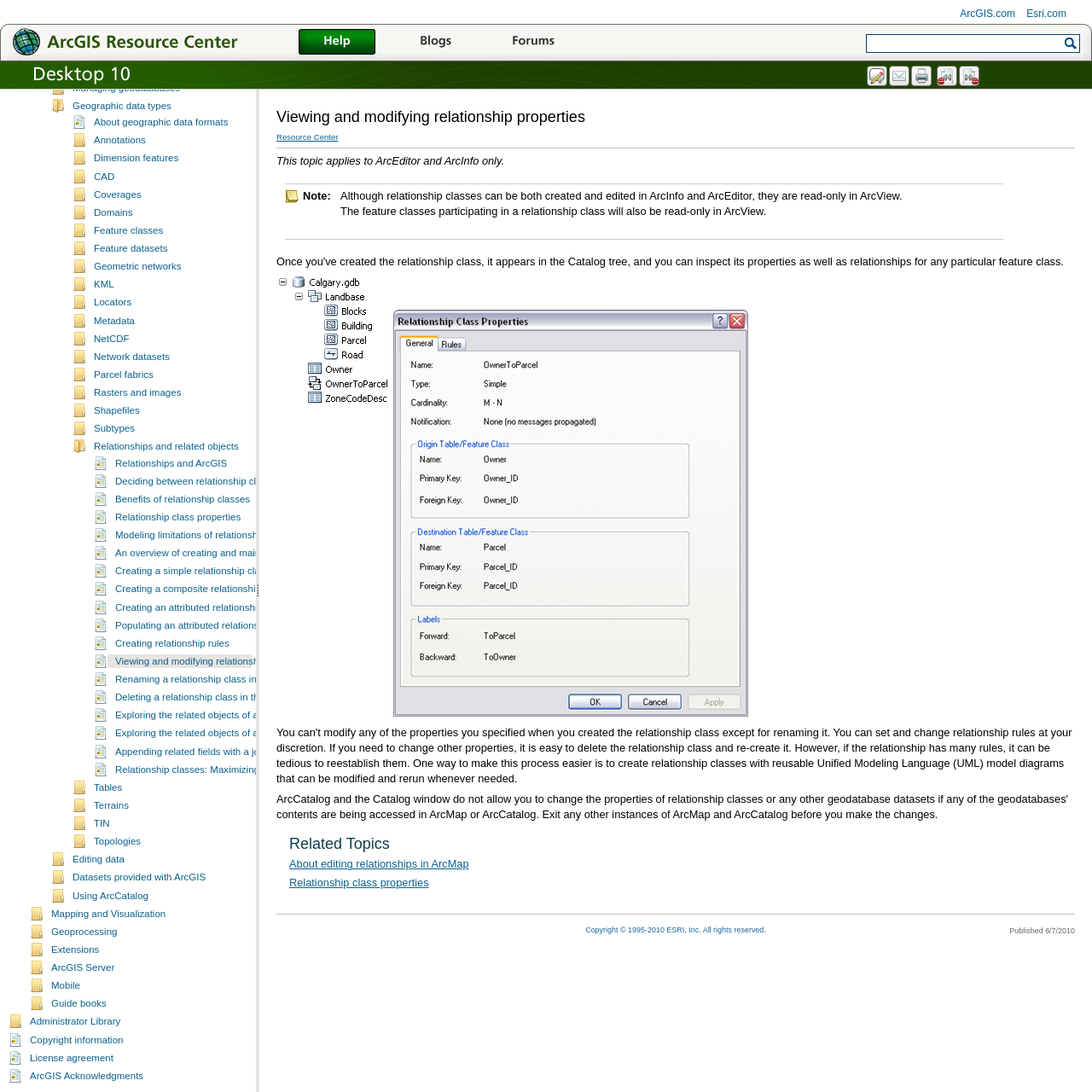Provide a thorough description of the webpage you see.

The webpage is titled "ArcGIS Desktop" and has a navigation menu at the top with links to "ArcGIS.com", "Esri.com", and "ArcGIS Resource Center". Below the navigation menu, there are several sections of links organized by category.

On the left side of the page, there is a section titled "Professional Library" with links to various topics related to data management, such as "What's in the Professional Library", "Data Management", "A quick tour of data management", and many others. These links are arranged in a vertical list, with each link taking up a small amount of horizontal space.

To the right of the "Professional Library" section, there is a search bar with a button labeled "search". Above the search bar, there are several links to other resources, including "Help", "Blogs", and "Forums". Each of these links has a small canvas element associated with it.

At the bottom of the page, there are several links to additional resources, including "Administrator Library" and "Copyright information". There are also several links with no text, which may be placeholders or decorative elements.

Overall, the page appears to be a resource hub for users of ArcGIS Desktop, providing access to various guides, tutorials, and reference materials related to data management and other topics.